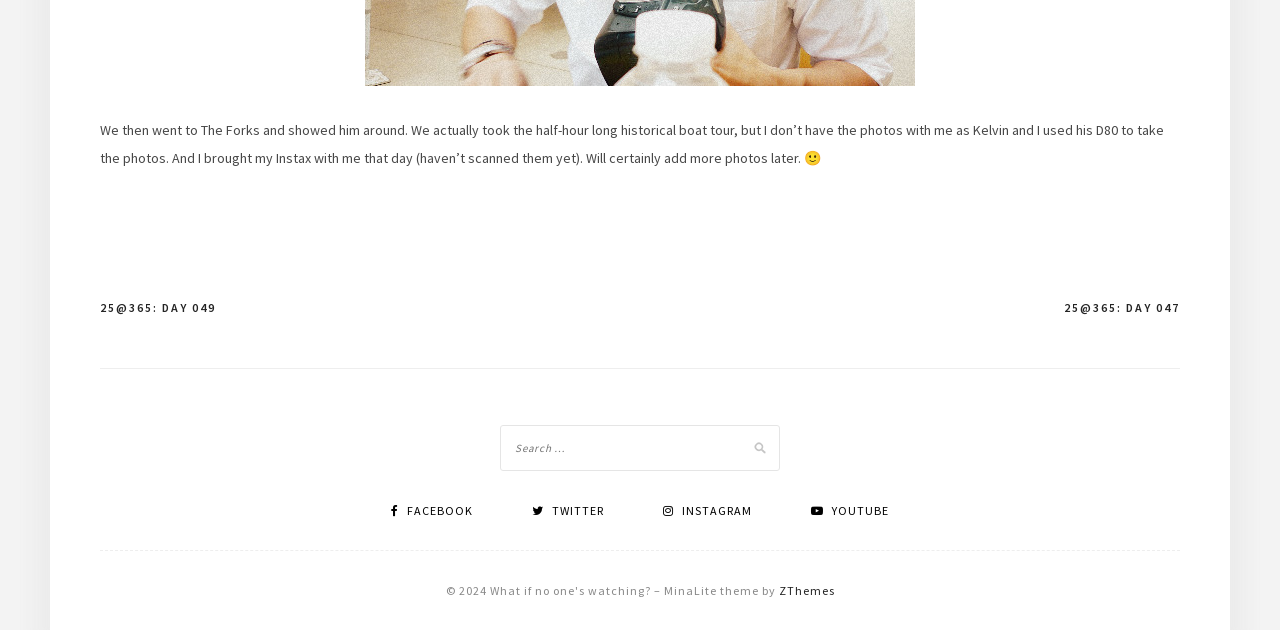Find the bounding box coordinates for the UI element whose description is: "Youtube". The coordinates should be four float numbers between 0 and 1, in the format [left, top, right, bottom].

[0.634, 0.799, 0.695, 0.822]